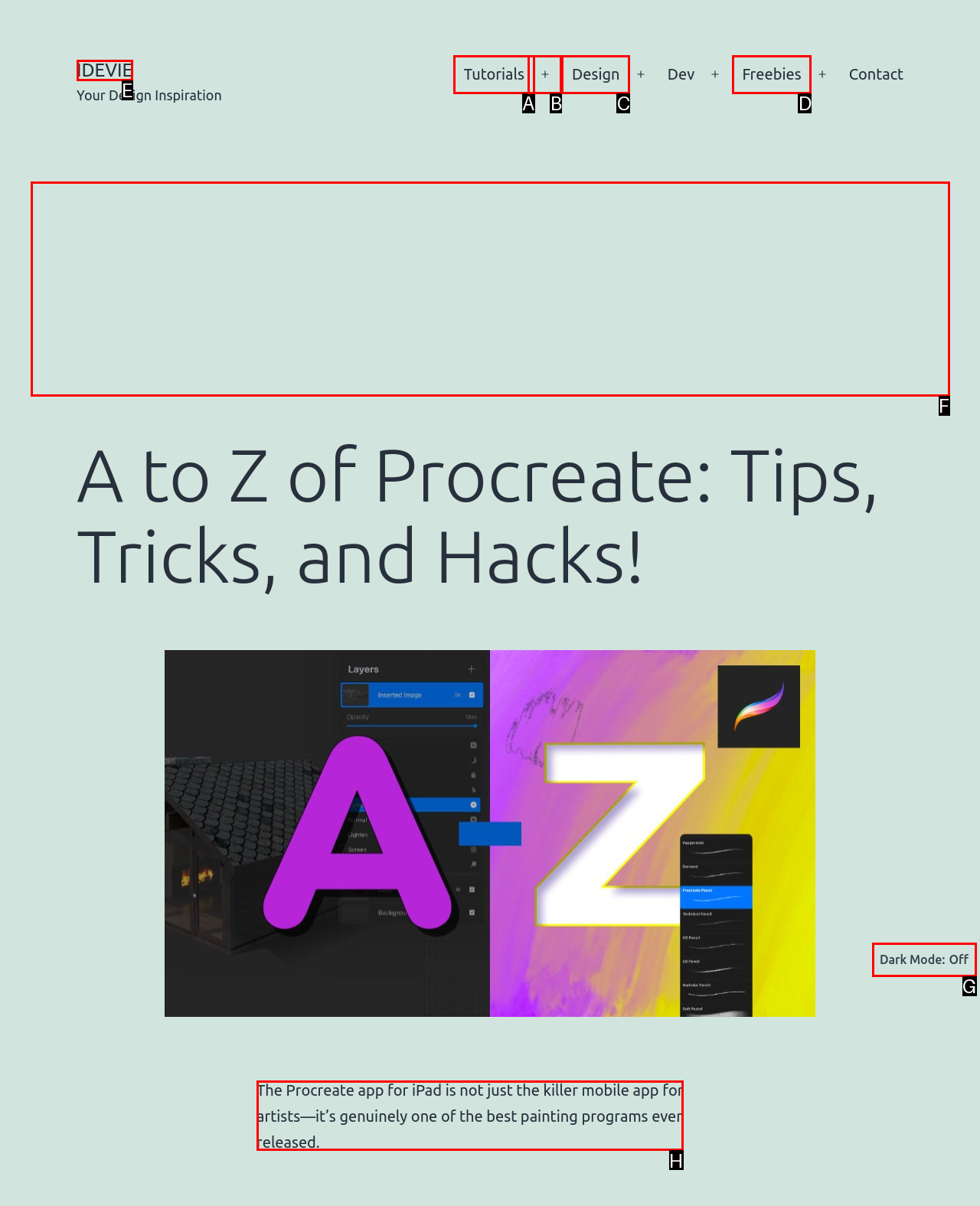Which letter corresponds to the correct option to complete the task: Read the article about Procreate?
Answer with the letter of the chosen UI element.

H